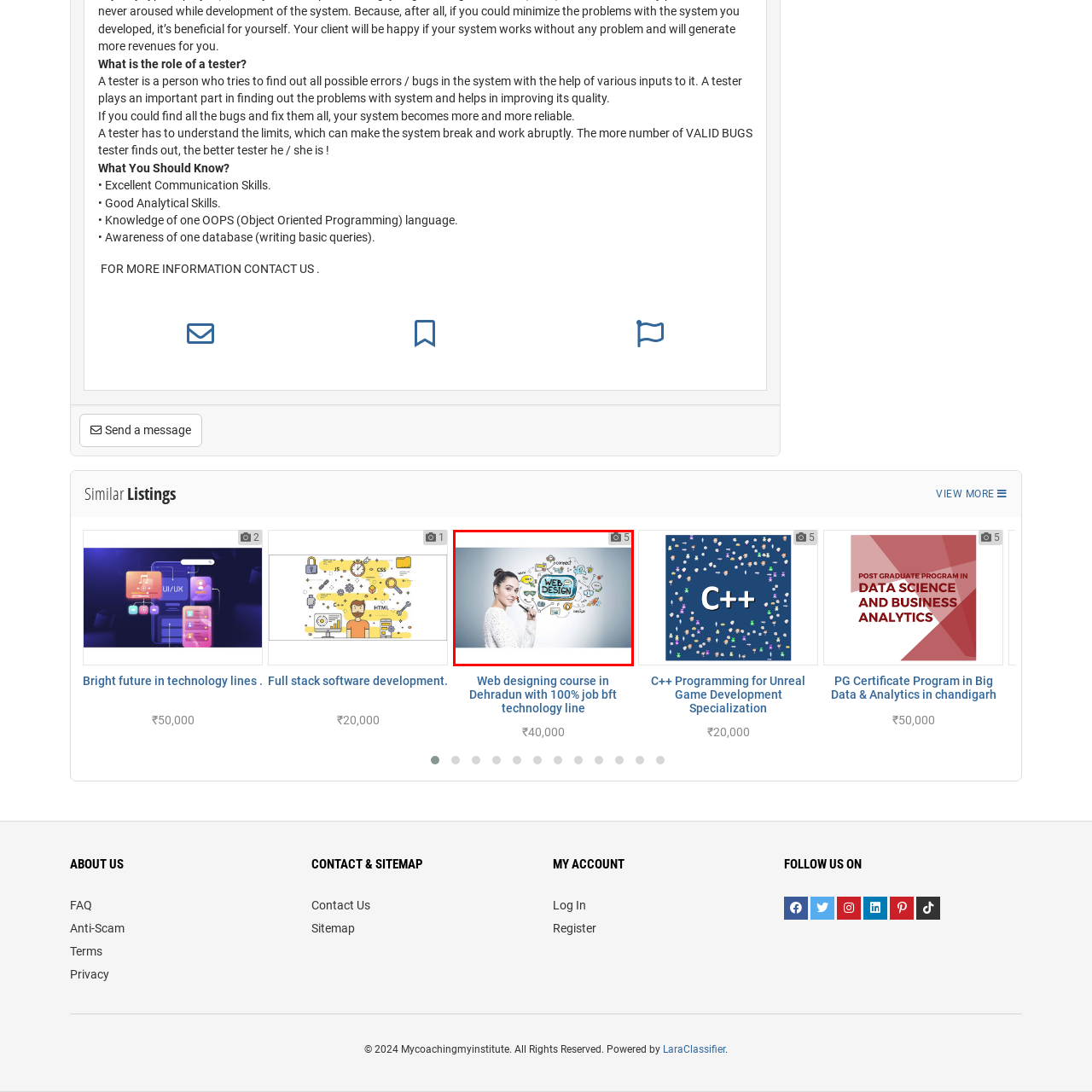What is the woman holding?
Review the image encased within the red bounding box and supply a detailed answer according to the visual information available.

The woman in the image is holding a pen, which suggests that she is contemplating an idea or ready to take notes, possibly related to web design.